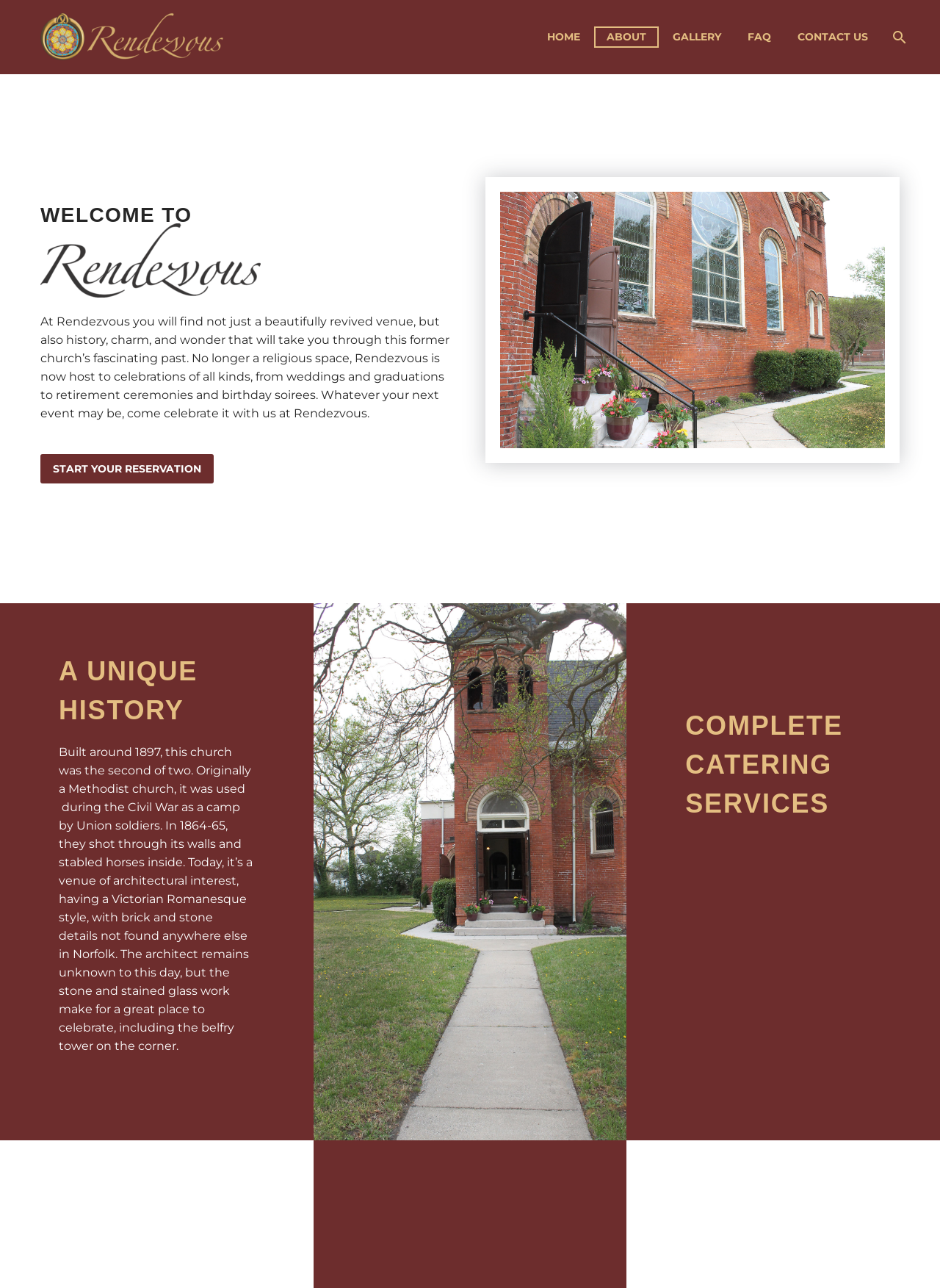What is the bounding box coordinate of the 'START YOUR RESERVATION' link?
Use the screenshot to answer the question with a single word or phrase.

[0.043, 0.352, 0.227, 0.375]